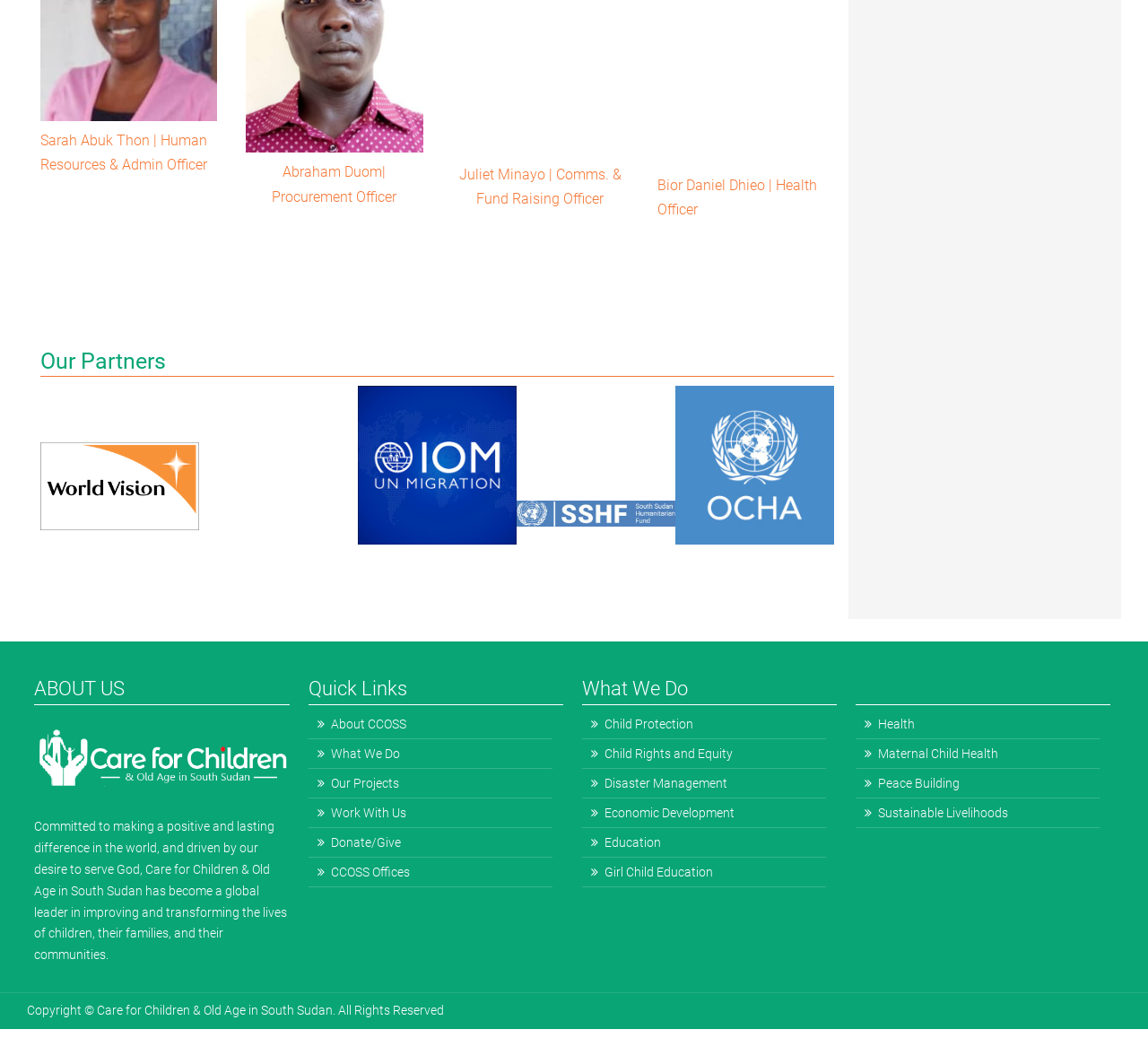Please respond to the question with a concise word or phrase:
What are the names of the staff members listed?

Sarah Abuk Thon, Abraham Duom, Juliet Minayo, Bior Daniel Dhieo